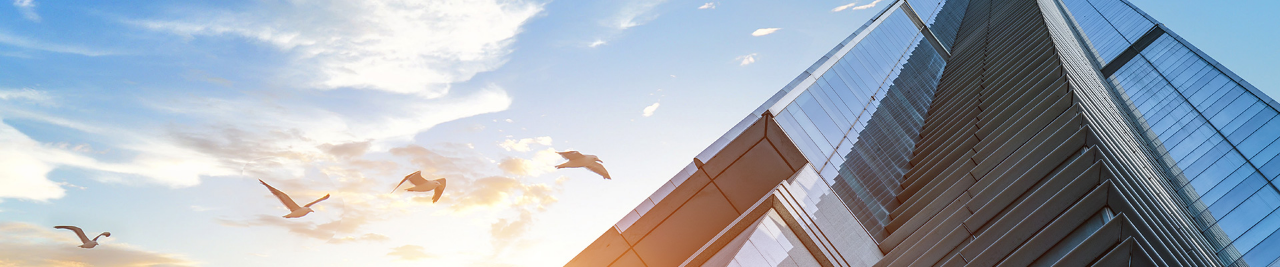Describe the image thoroughly, including all noticeable details.

This image showcases a modern architectural design featuring a glass facade, illustrating the elegance and functionality of curtain wall systems. The upward angle captures the building's striking vertical lines and the reflective qualities of its windows, which beautifully mirror the sky. Scattered clouds and the warm hues of sunset create a dynamic backdrop, enhancing the visual appeal of the structure. In the foreground, a flock of birds gracefully flies by, adding a sense of life and movement to the scene. This image exemplifies the seamless integration of nature and contemporary design, reflecting the advantages of materials like aluminum veneers and aluminum composite panels in modern construction.